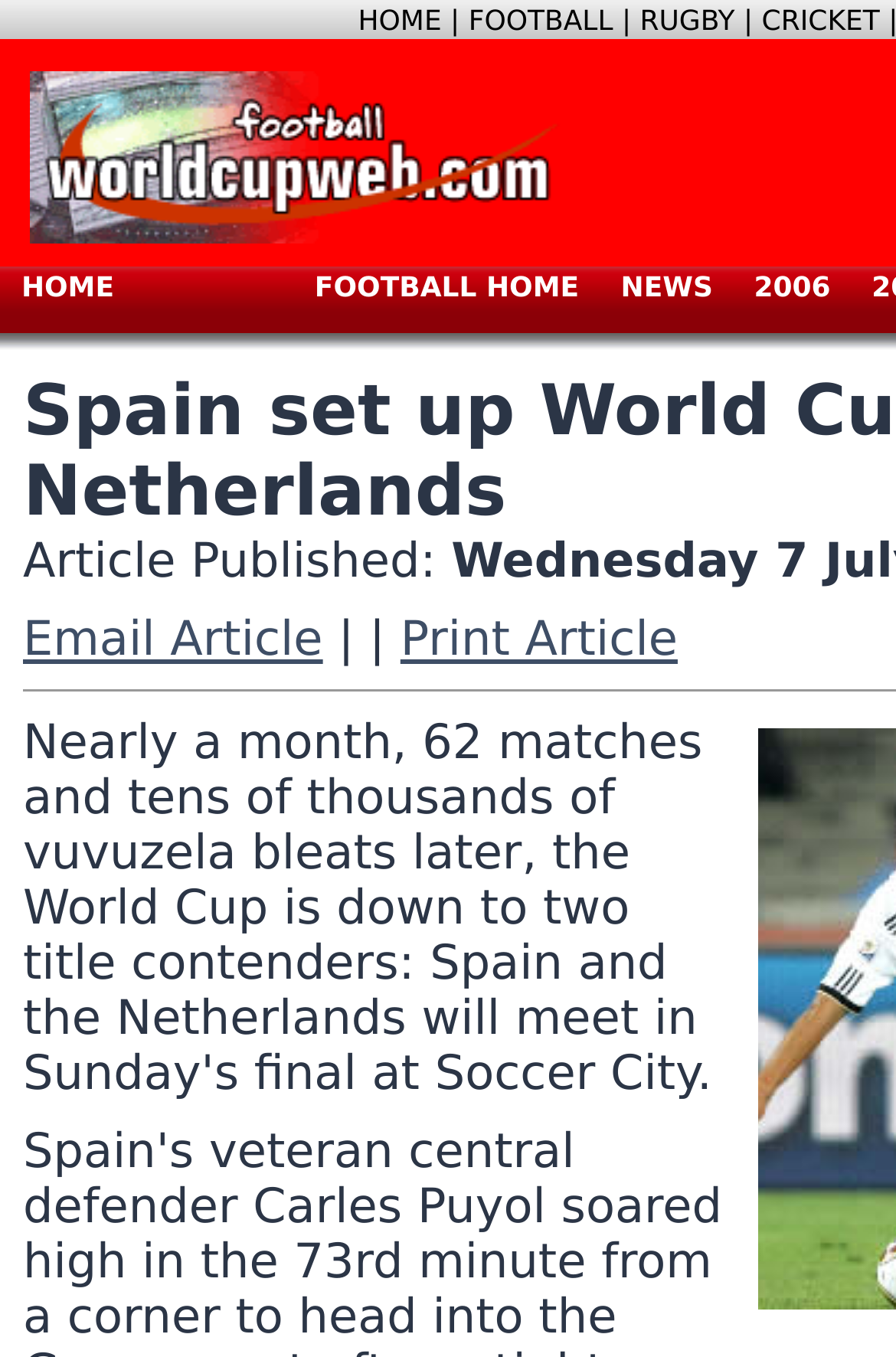Identify and extract the heading text of the webpage.

Spain set up World Cup final with Netherlands